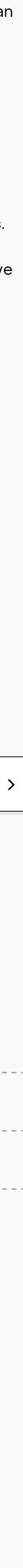Offer a meticulous description of the image.

The image visually represents a step in a user-friendly onboarding process for a digital service, aimed at demonstrating how users can experience the platform with their own branding and data collection methods. It is situated above the text that instructs users to request a demo, highlighting the personalized approach that the service offers. This image reflects an interactive prototype, allowing potential customers to envision how the platform can be tailored to their specific needs. Accompanying steps in the process include trying the new experience and selecting pricing, all designed to ease the integration and usage of the service, ultimately saving time and enhancing user satisfaction.